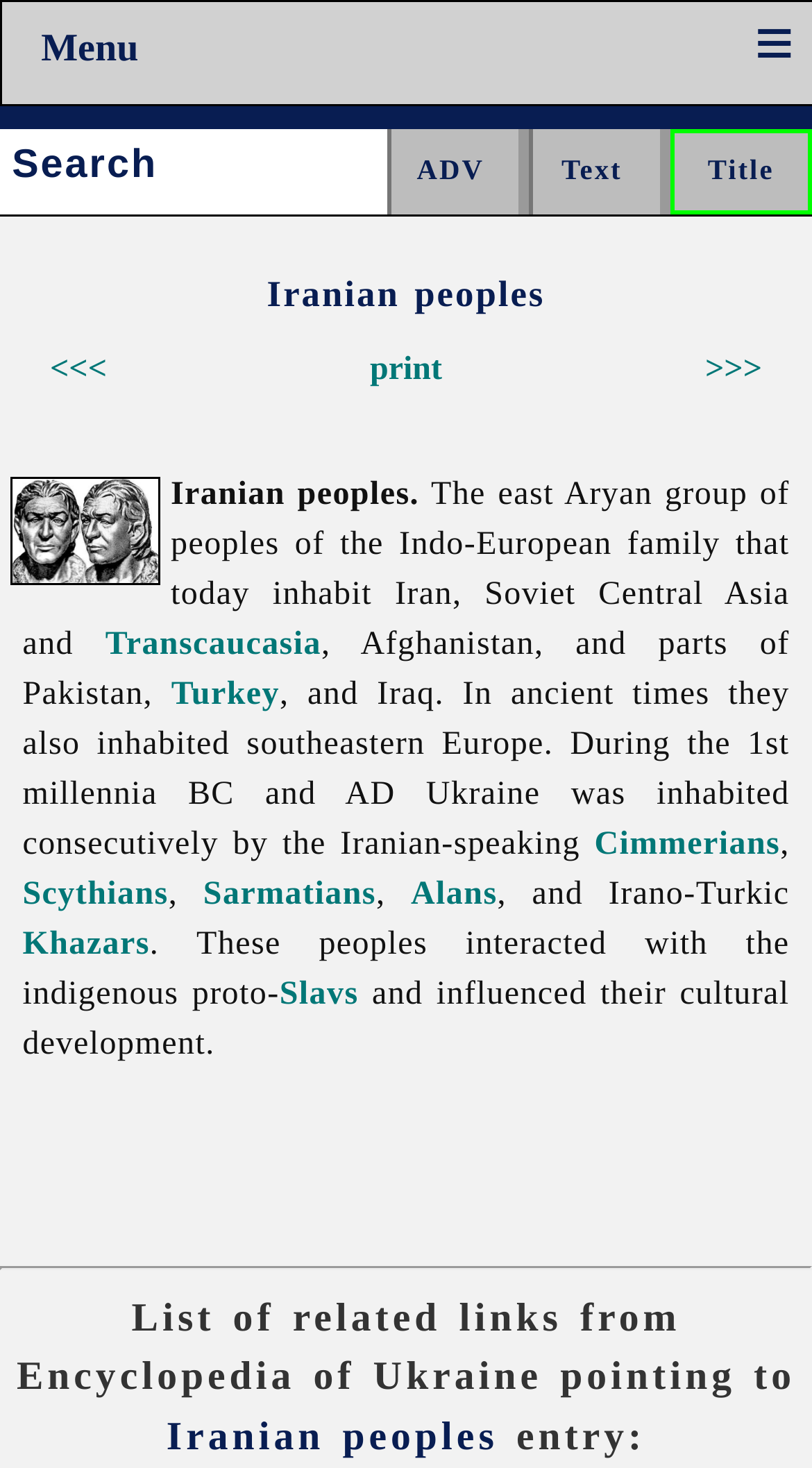Could you specify the bounding box coordinates for the clickable section to complete the following instruction: "Go to the previous page"?

[0.062, 0.235, 0.132, 0.27]